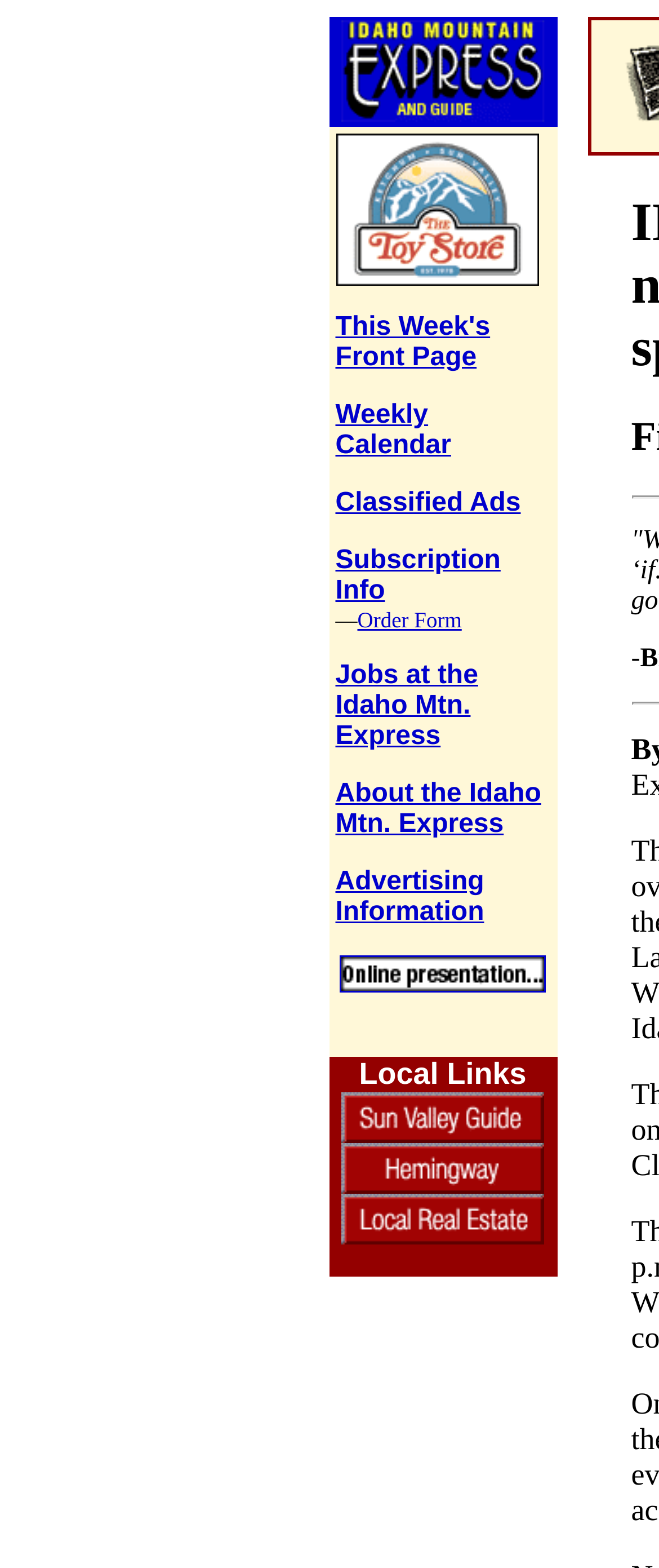What is the name of the newspaper?
Look at the screenshot and provide an in-depth answer.

The name of the newspaper can be inferred from the title of the webpage, which is 'Idaho Mountain Express: INEEL wildfire contained; no radiation leaks, spokesman says'.